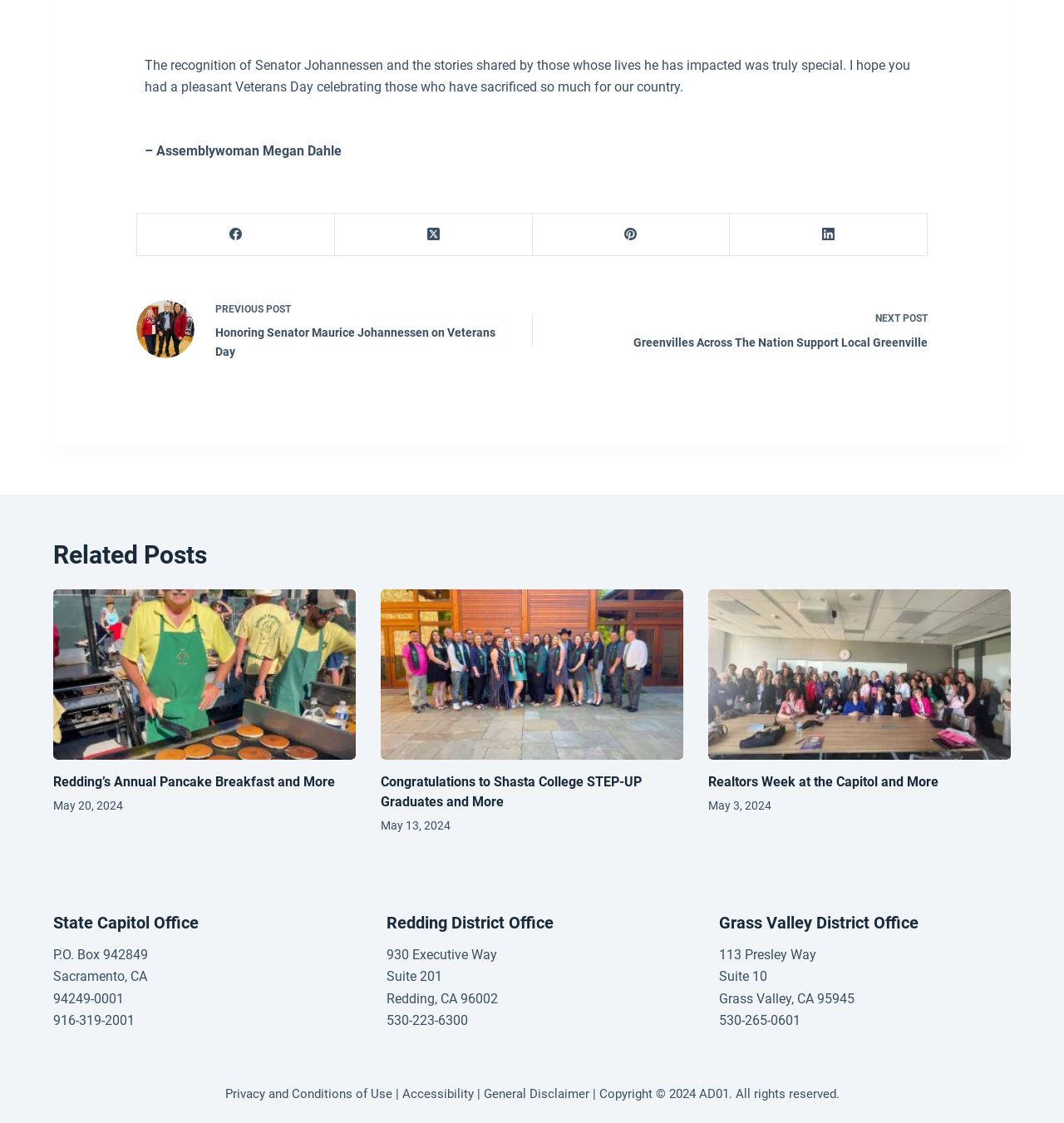What is the date of the article 'Redding’s Annual Pancake Breakfast and More'?
Give a detailed explanation using the information visible in the image.

The article 'Redding’s Annual Pancake Breakfast and More' has a time element with the text 'May 20, 2024', which suggests that the date of the article is May 20, 2024.